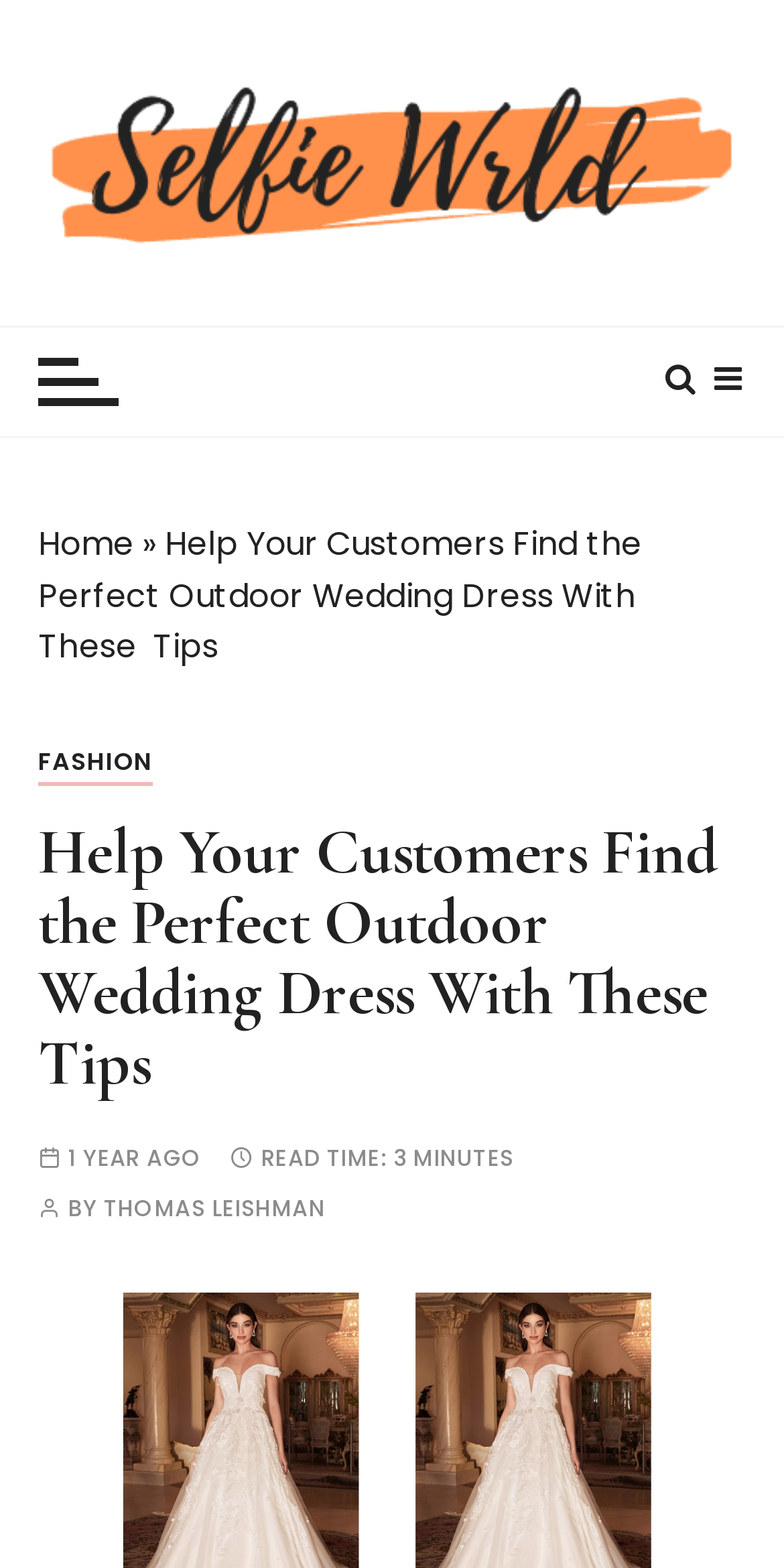Review the image closely and give a comprehensive answer to the question: Who is the author of the article?

The webpage has a link 'THOMAS LEISHMAN' which suggests that Thomas Leishman is the author of the article.